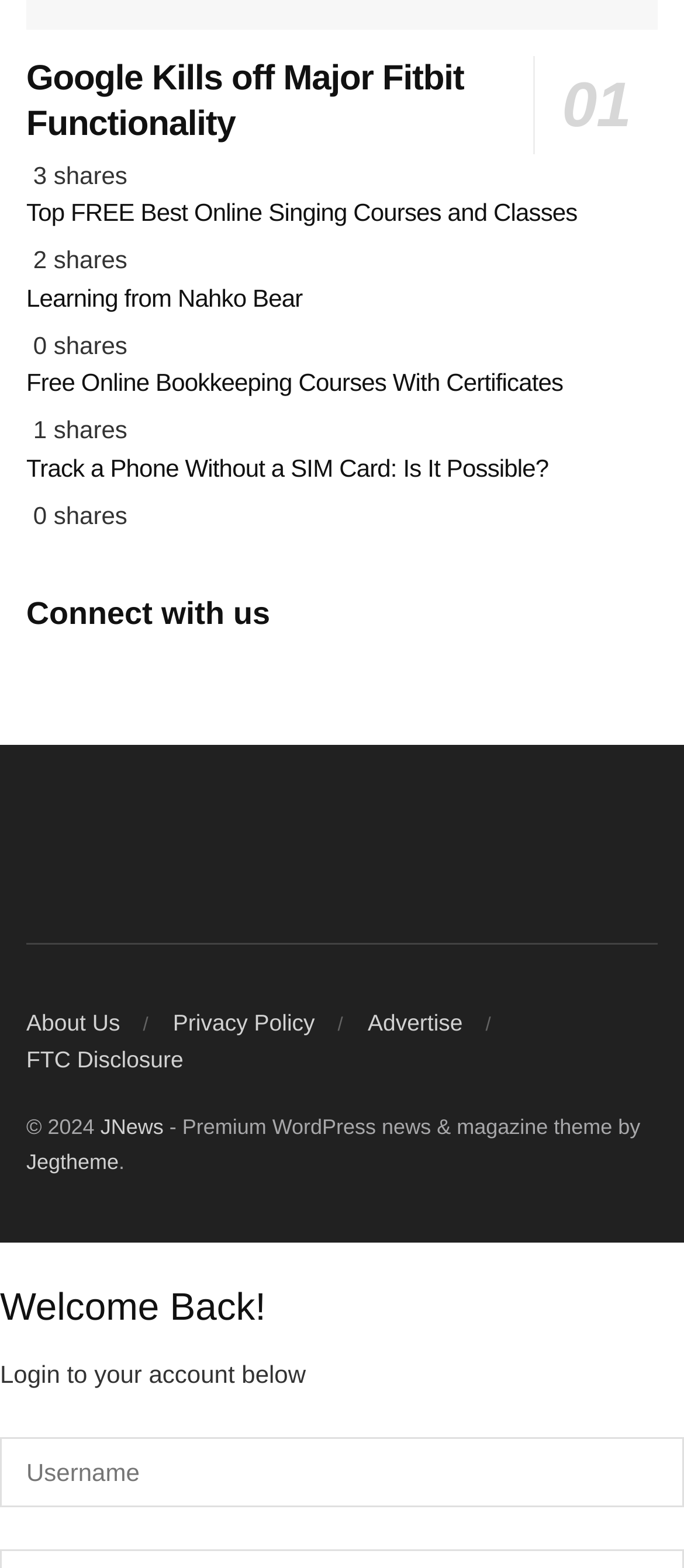Identify the bounding box coordinates for the region to click in order to carry out this instruction: "Visit the 'About Us' page". Provide the coordinates using four float numbers between 0 and 1, formatted as [left, top, right, bottom].

[0.038, 0.644, 0.176, 0.661]